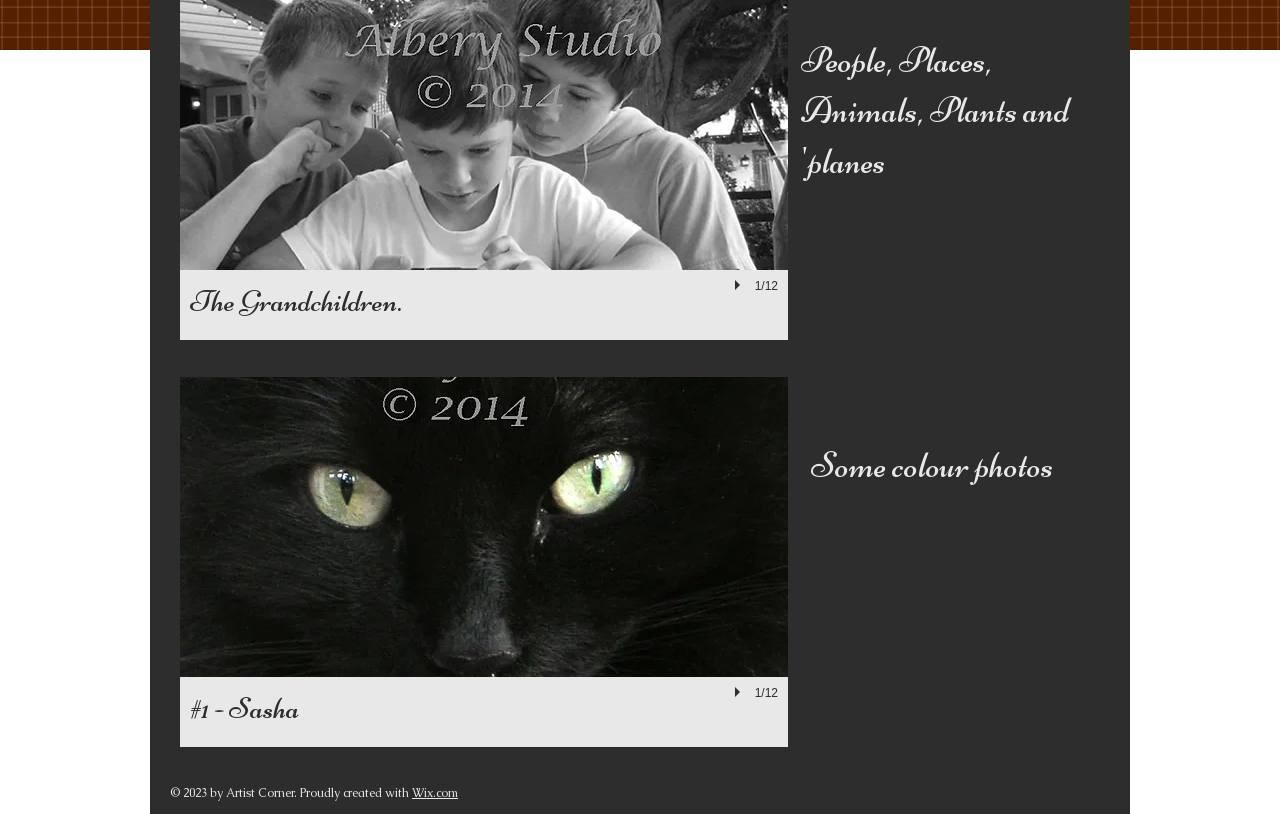What is the text on the top-left button?
Relying on the image, give a concise answer in one word or a brief phrase.

play